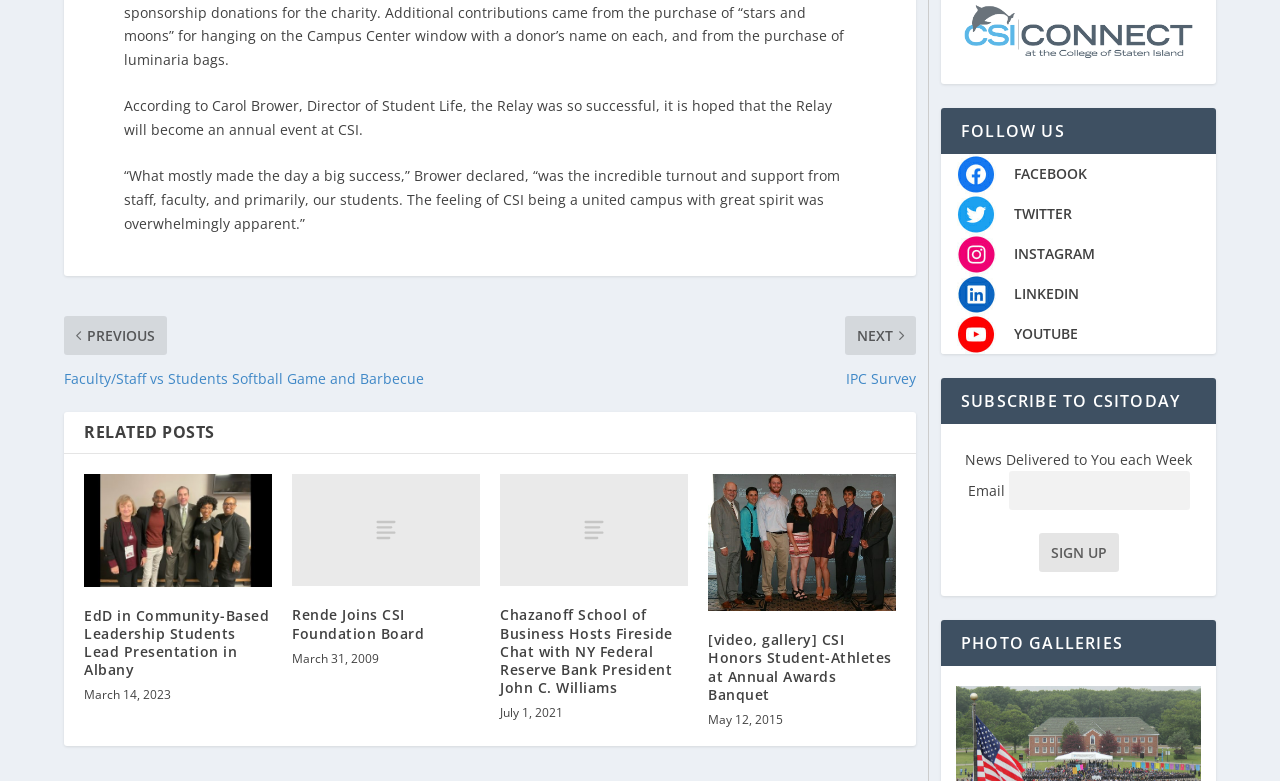Please locate the bounding box coordinates for the element that should be clicked to achieve the following instruction: "Read about Rende Joins CSI Foundation Board". Ensure the coordinates are given as four float numbers between 0 and 1, i.e., [left, top, right, bottom].

[0.228, 0.592, 0.375, 0.736]